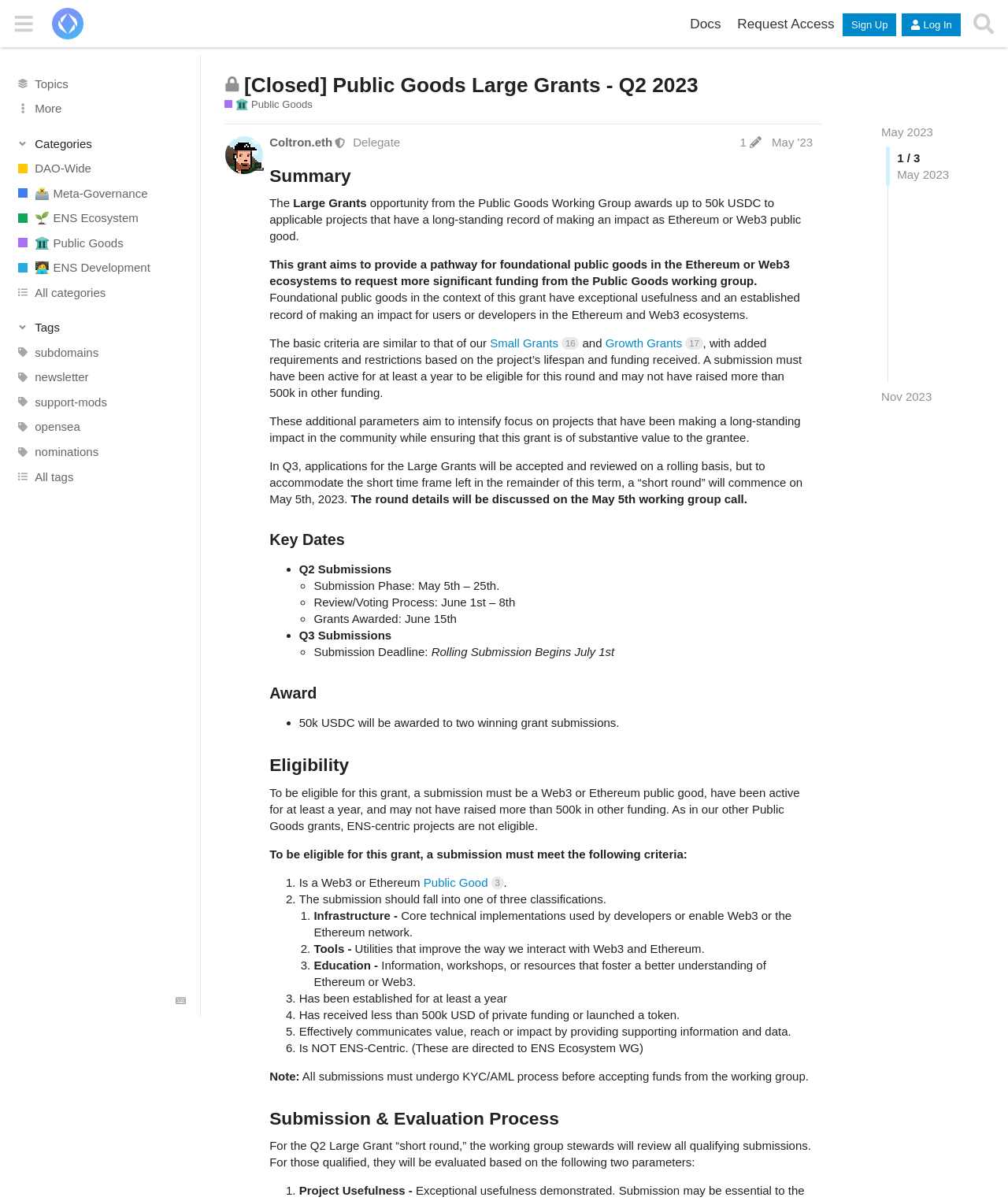Pinpoint the bounding box coordinates of the clickable element needed to complete the instruction: "View the 'DAO-Wide' category". The coordinates should be provided as four float numbers between 0 and 1: [left, top, right, bottom].

[0.0, 0.13, 0.199, 0.15]